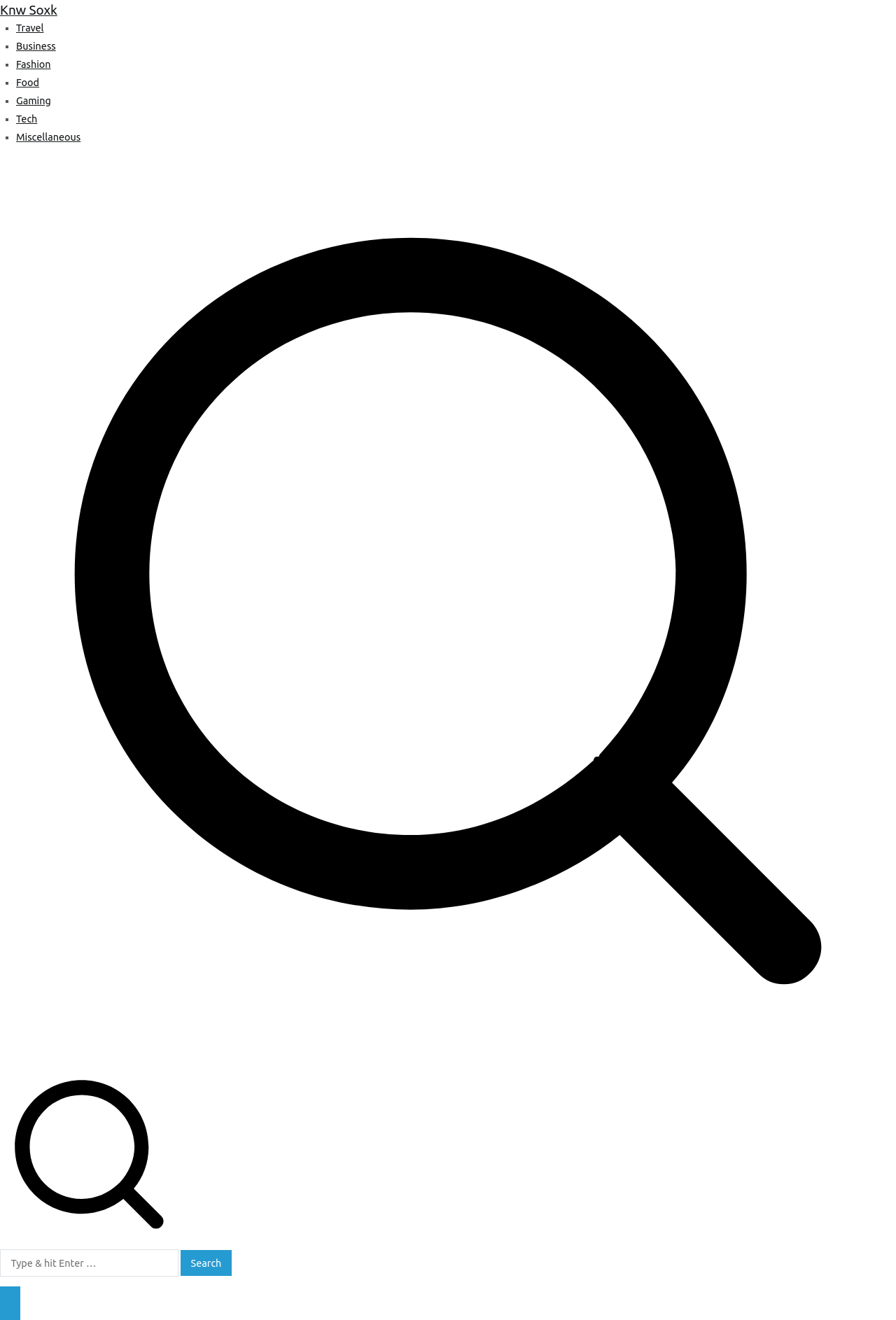Locate the bounding box coordinates of the element's region that should be clicked to carry out the following instruction: "Search for something". The coordinates need to be four float numbers between 0 and 1, i.e., [left, top, right, bottom].

[0.0, 0.947, 0.199, 0.967]